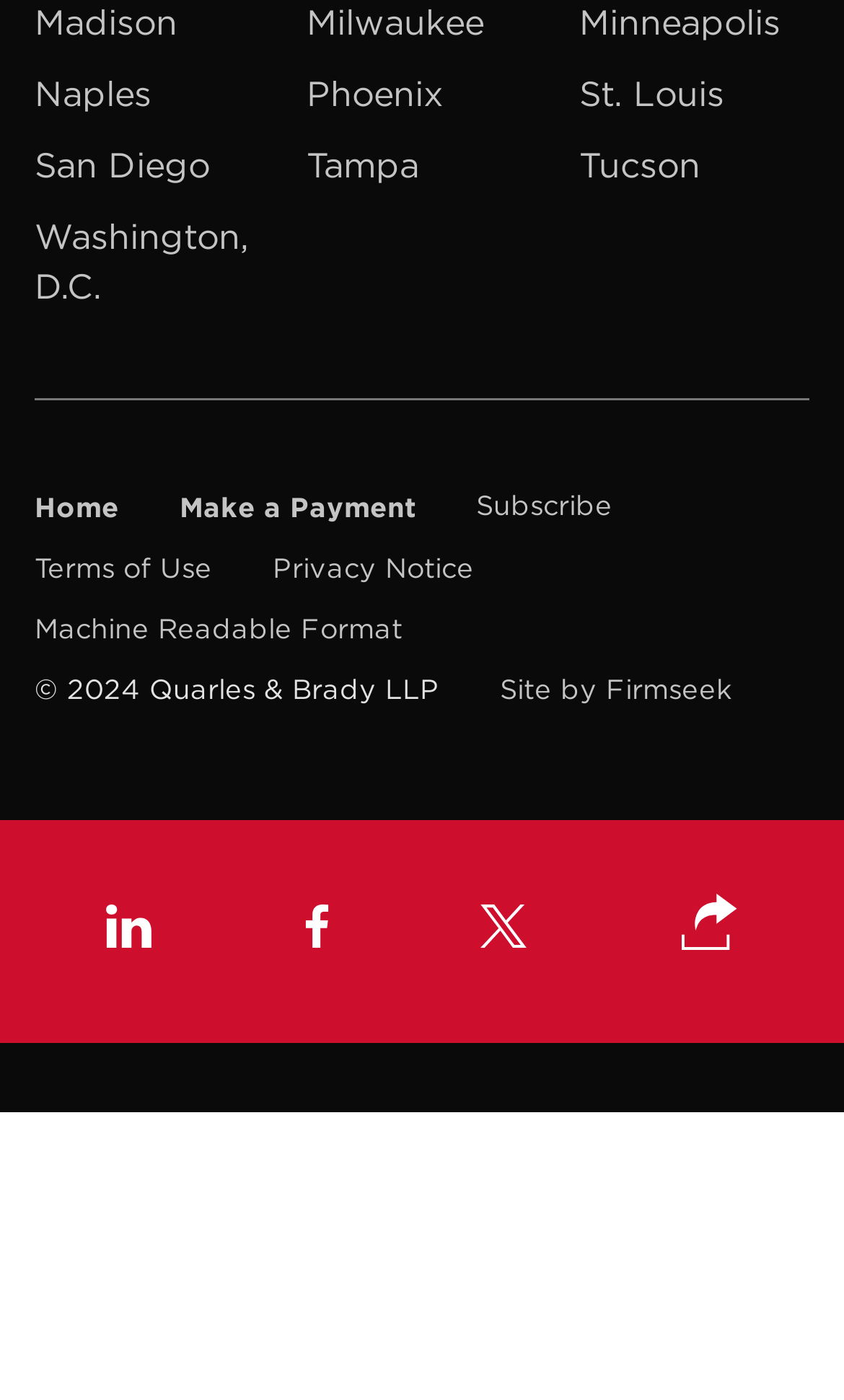How many city links are available?
Please craft a detailed and exhaustive response to the question.

I counted the number of city links available on the webpage, which are Madison, Milwaukee, Minneapolis, Naples, Phoenix, St. Louis, San Diego, Tampa, and Tucson.